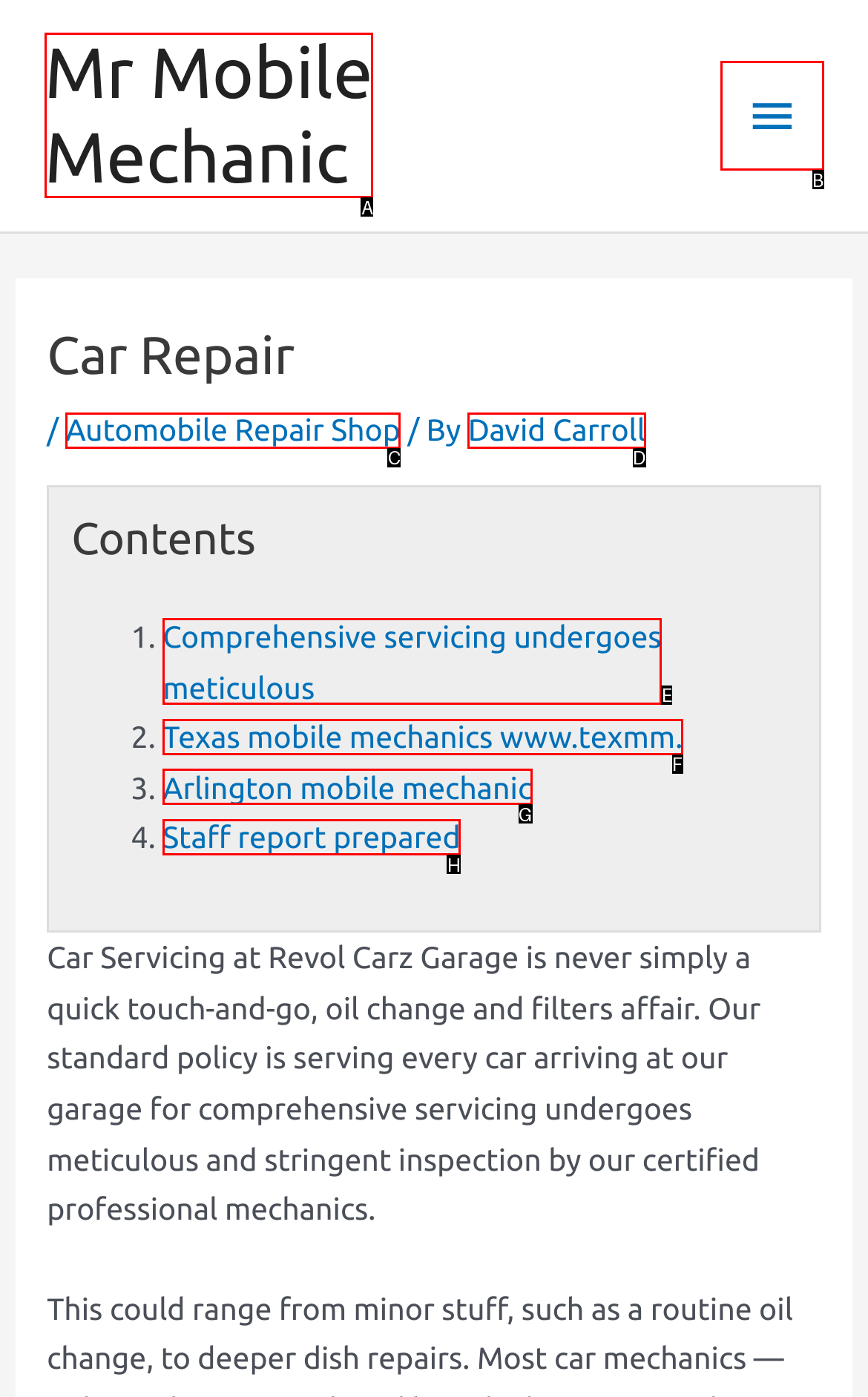To achieve the task: Click on the main menu button, which HTML element do you need to click?
Respond with the letter of the correct option from the given choices.

B